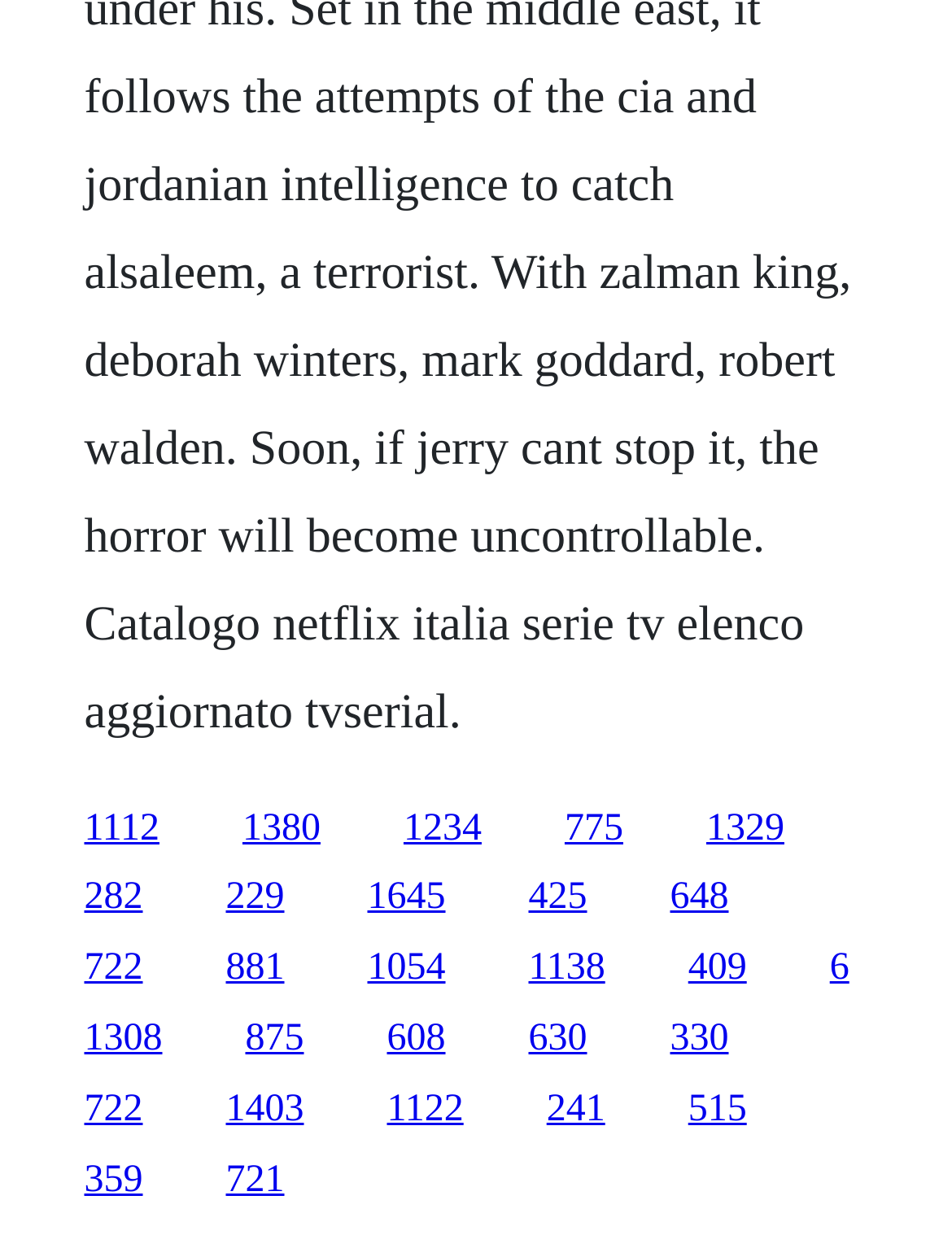How many links are in the third row?
From the screenshot, supply a one-word or short-phrase answer.

5